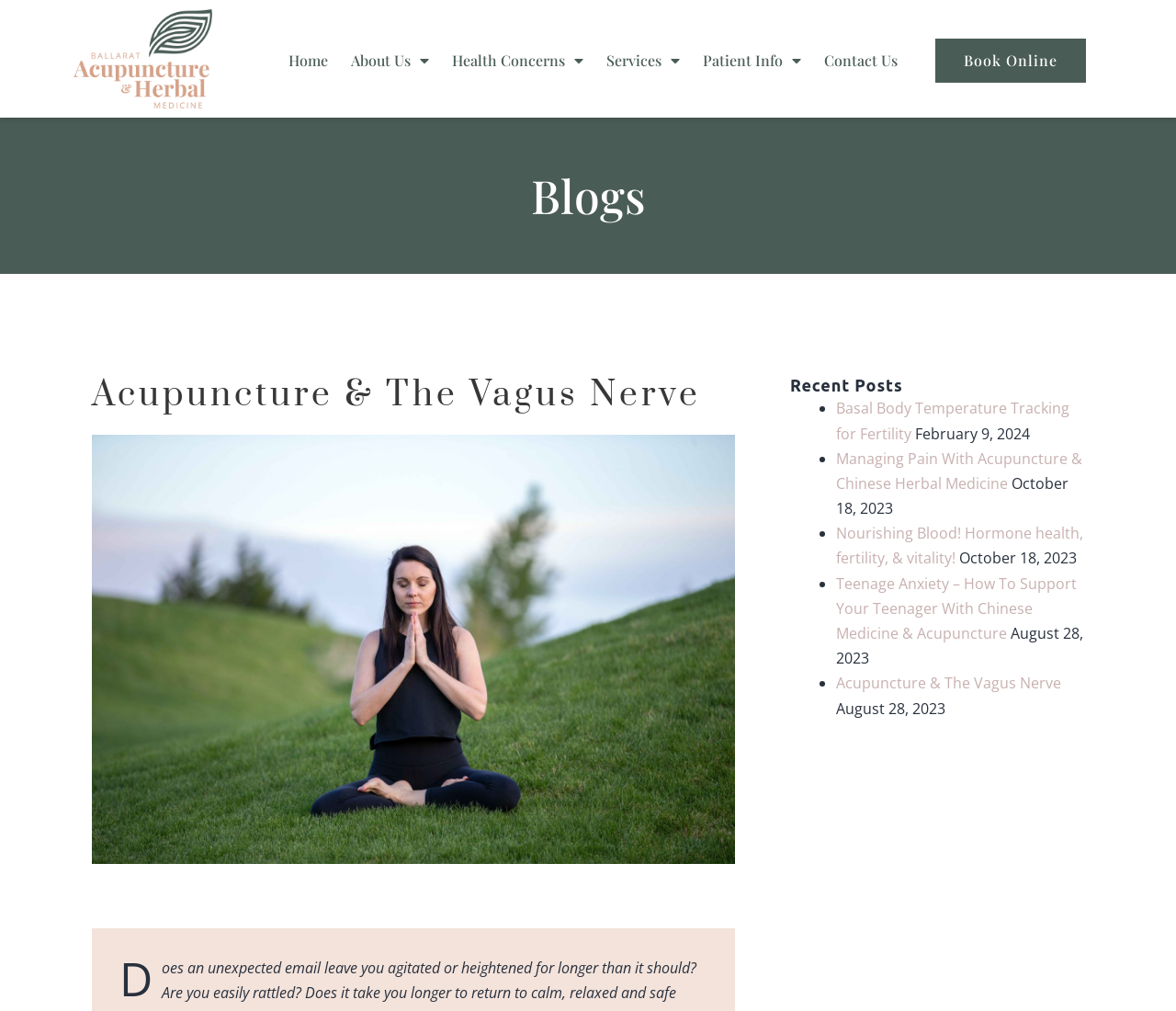With reference to the screenshot, provide a detailed response to the question below:
What is the title of the blog post with the image of a woman doing yoga?

I looked for the image of a woman doing yoga and found that it is associated with the heading 'Acupuncture & The Vagus Nerve', which is the title of the blog post.